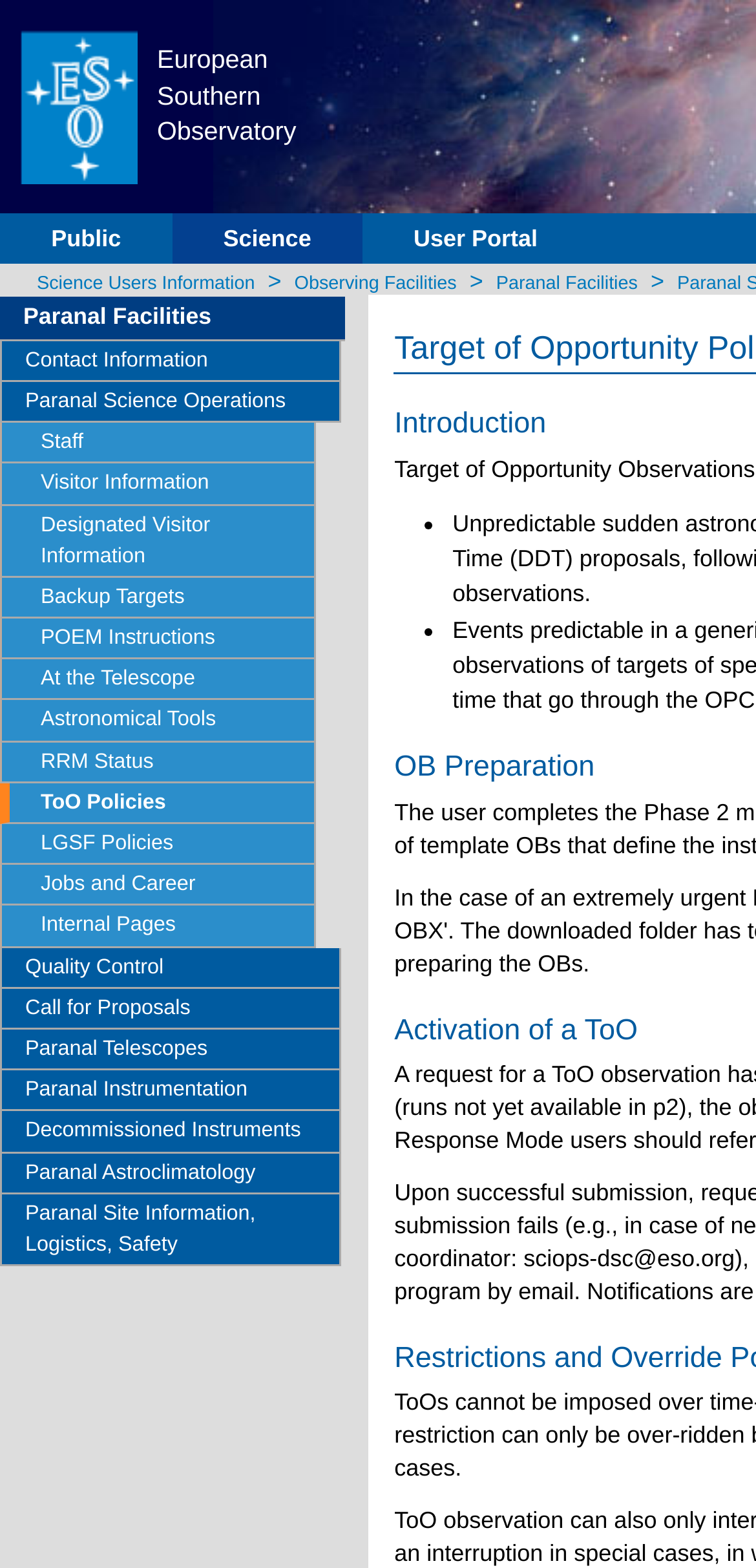Find the bounding box coordinates of the area to click in order to follow the instruction: "Contact the ESO".

[0.0, 0.217, 0.451, 0.244]